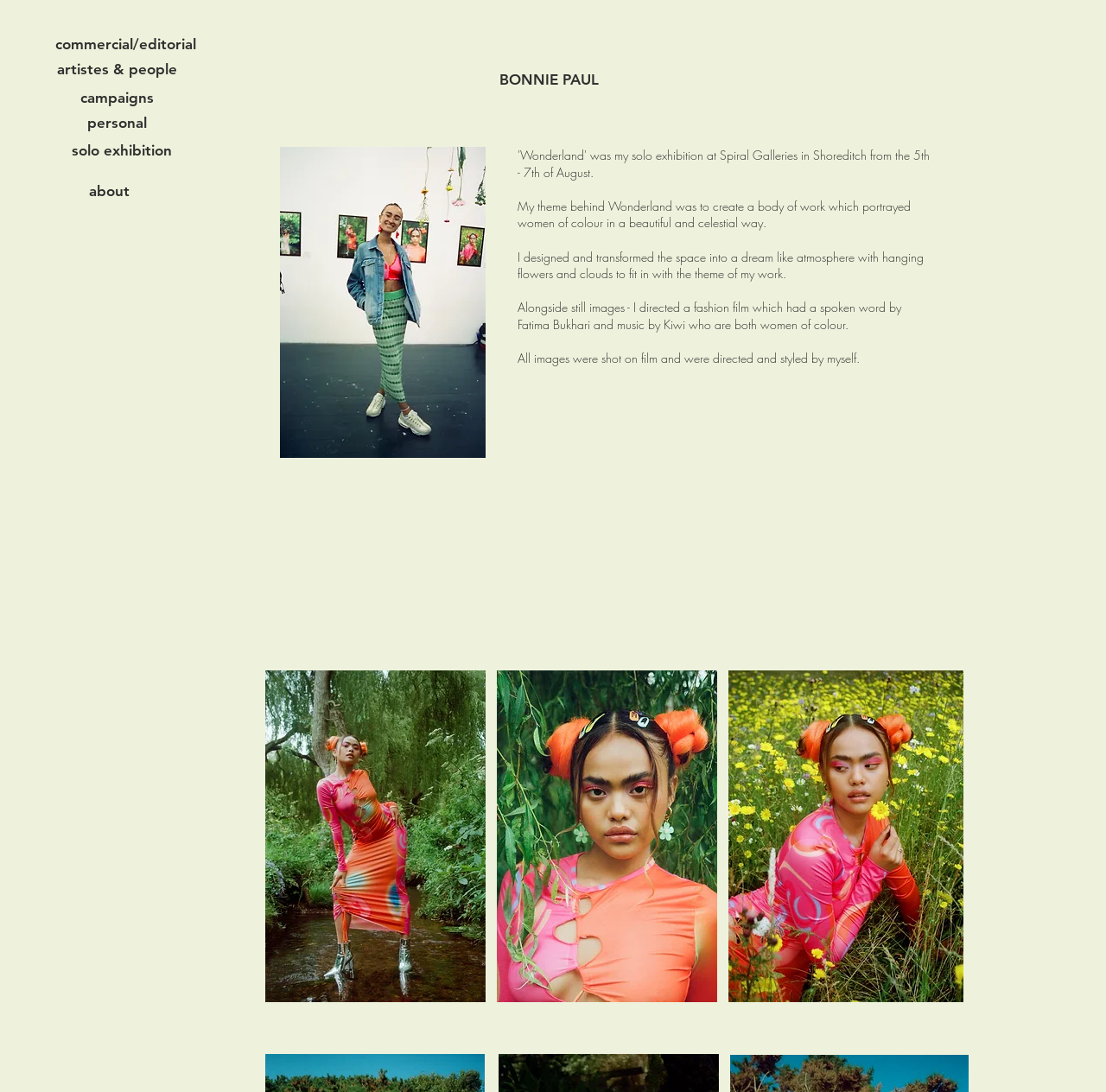Observe the image and answer the following question in detail: How many images are displayed on the webpage?

There are 4 images displayed on the webpage, including 6532f688-98c9-440d-9fec-77ccd6d45f27.JPG, IMG_3949.JPG, IMG_3947.JPG, and IMG_3945.JPG.